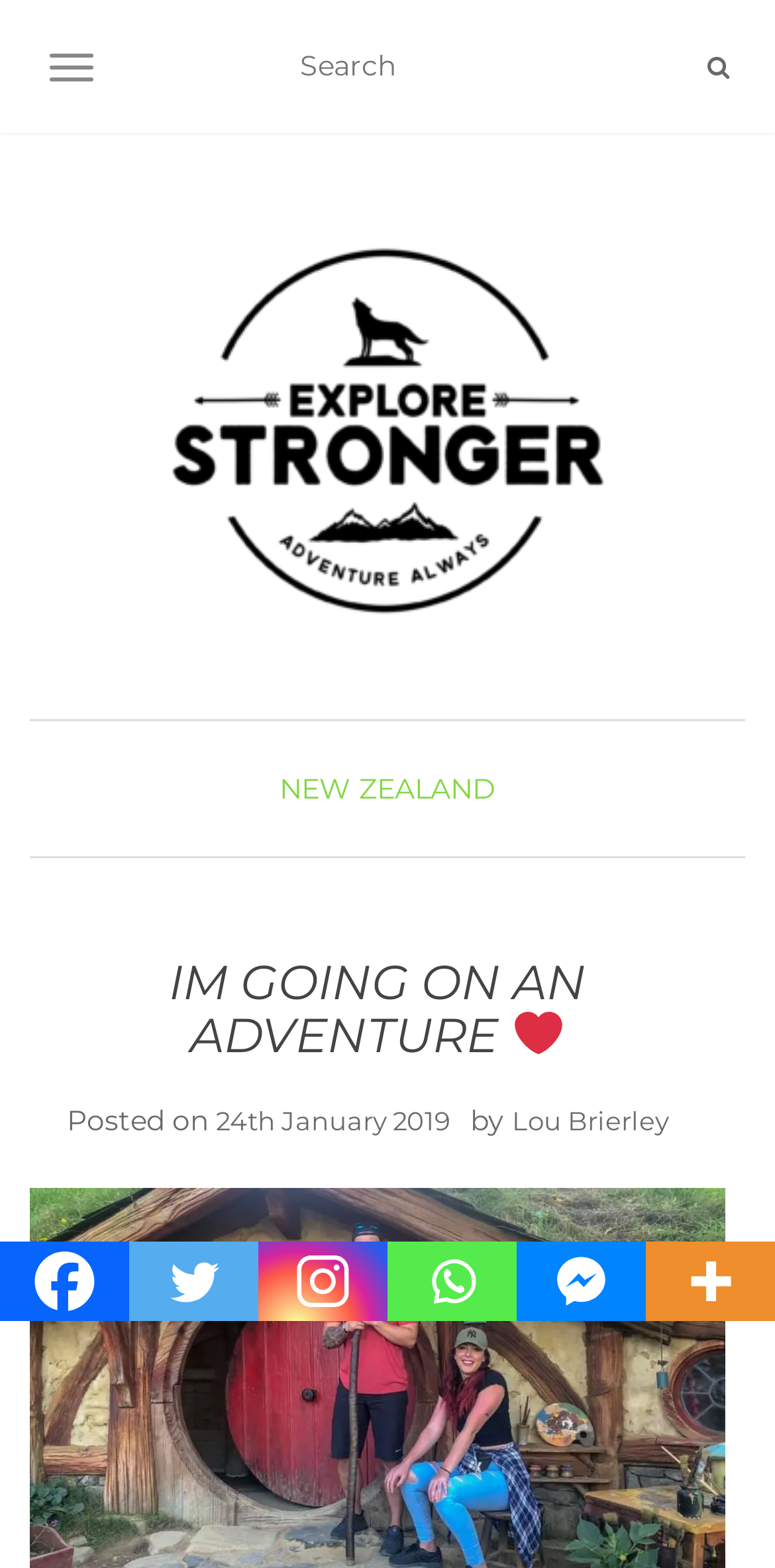Answer the question with a single word or phrase: 
What is the date of the post?

24th January 2019